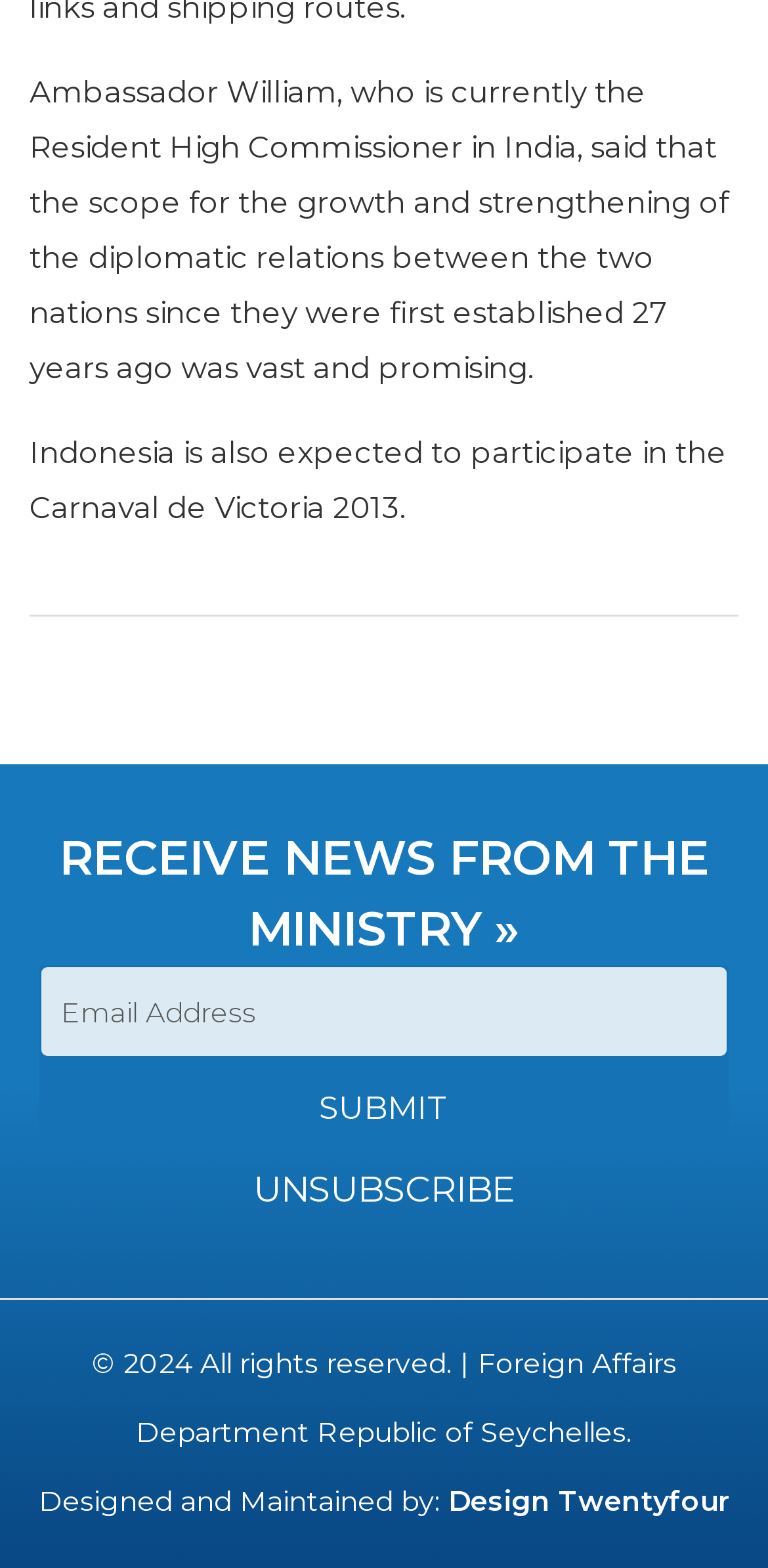Provide the bounding box coordinates of the HTML element this sentence describes: "Job Search Tips". The bounding box coordinates consist of four float numbers between 0 and 1, i.e., [left, top, right, bottom].

None